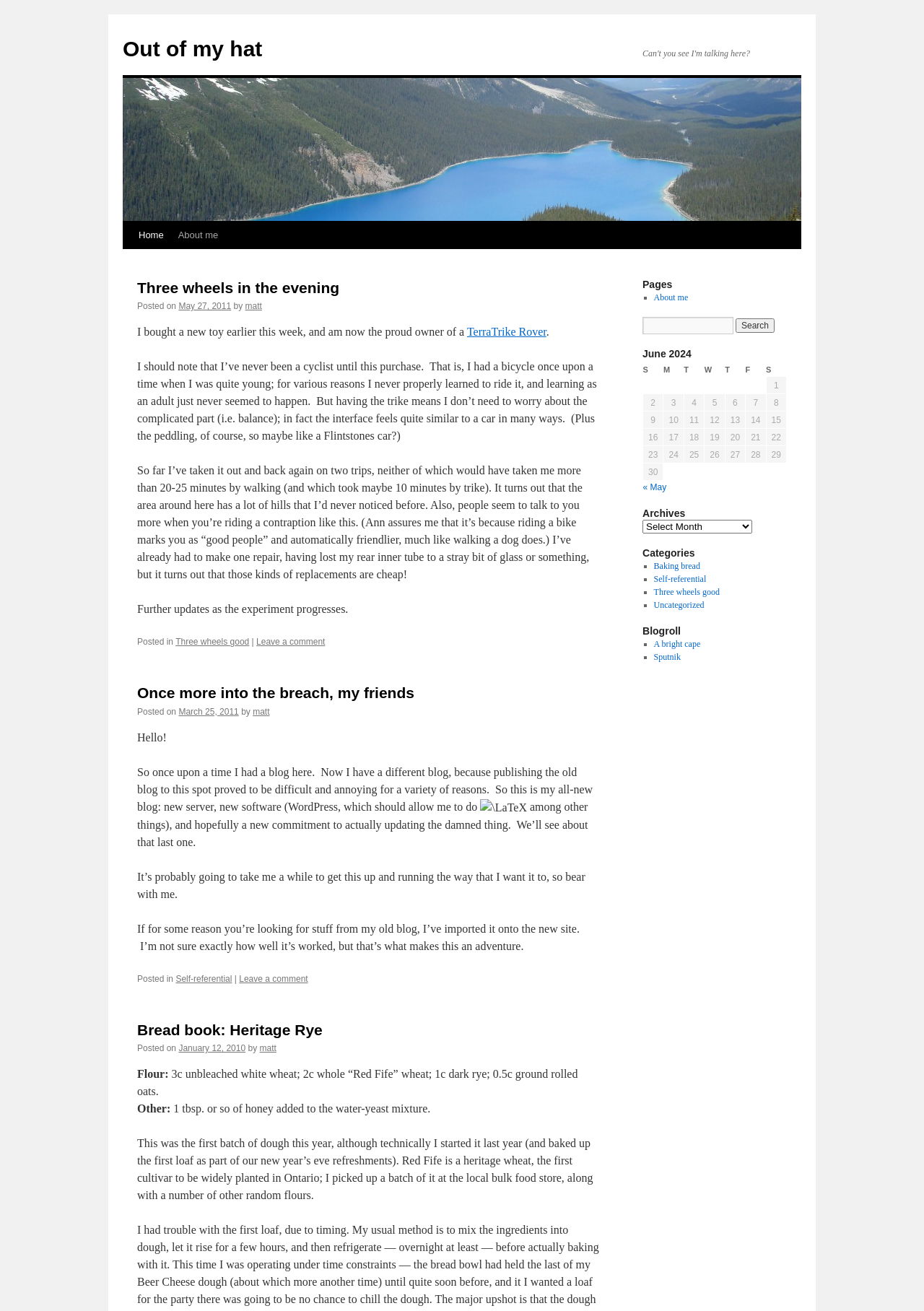Please identify the bounding box coordinates of the region to click in order to complete the given instruction: "Click on خلافت ریاست کے دستور". The coordinates should be four float numbers between 0 and 1, i.e., [left, top, right, bottom].

None